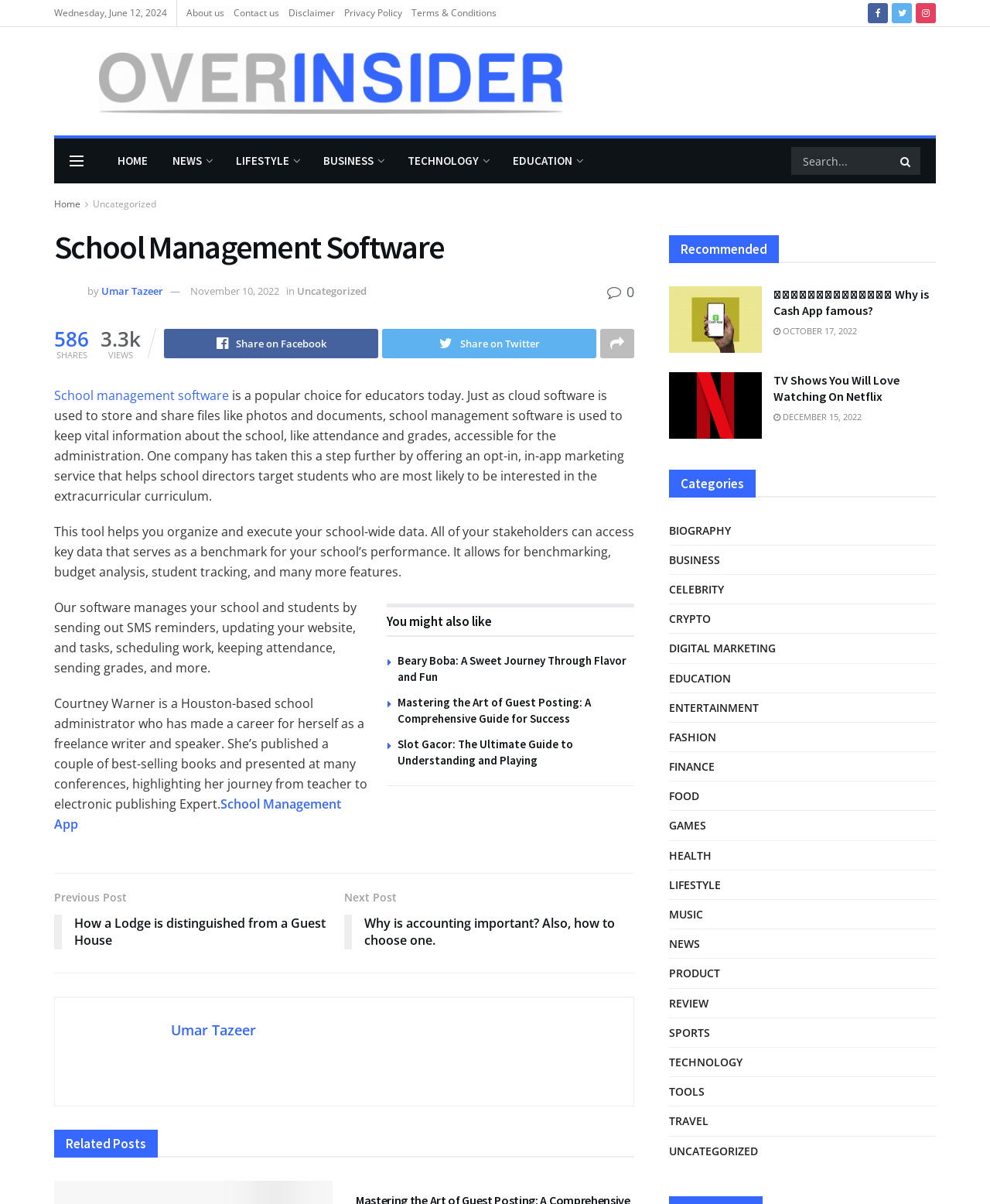Determine the heading of the webpage and extract its text content.

School Management Software